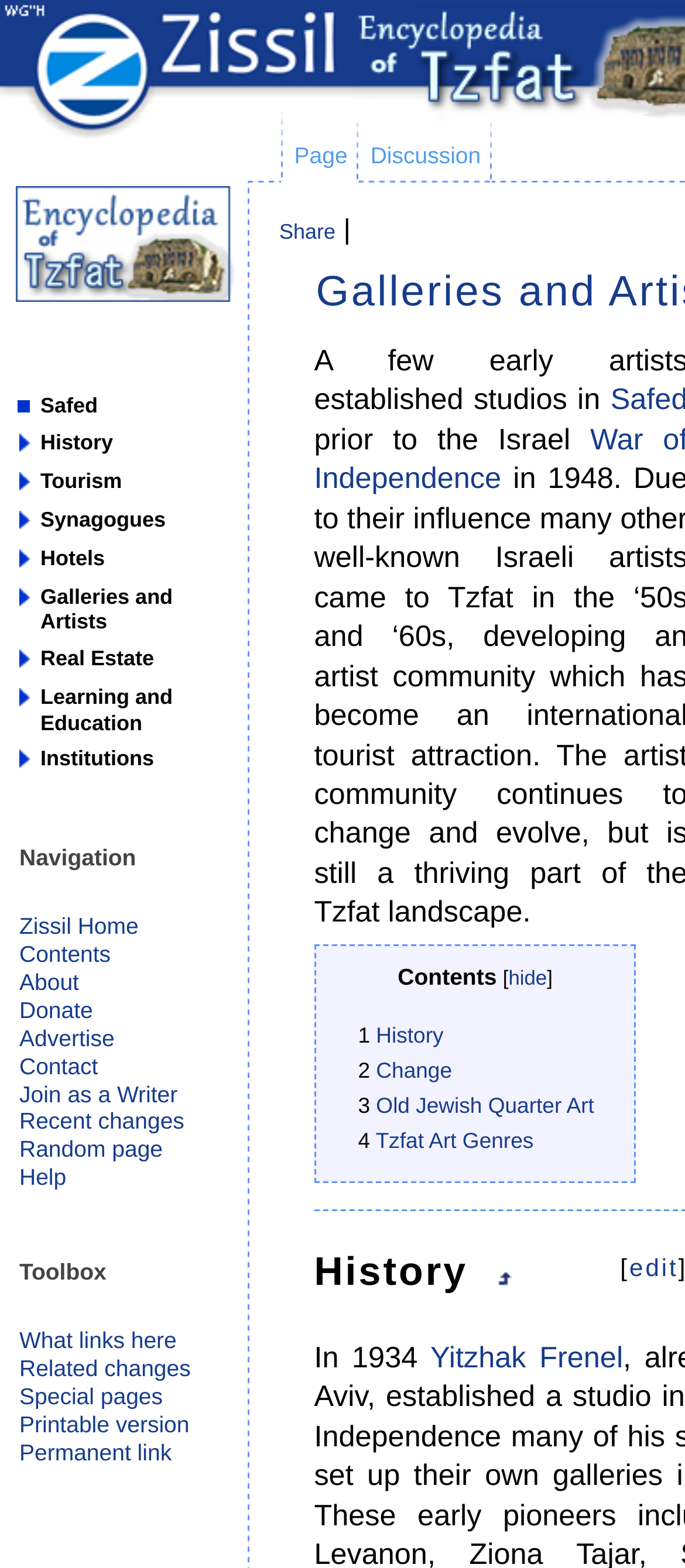Please determine the main heading text of this webpage.

Galleries and Artists of Safed